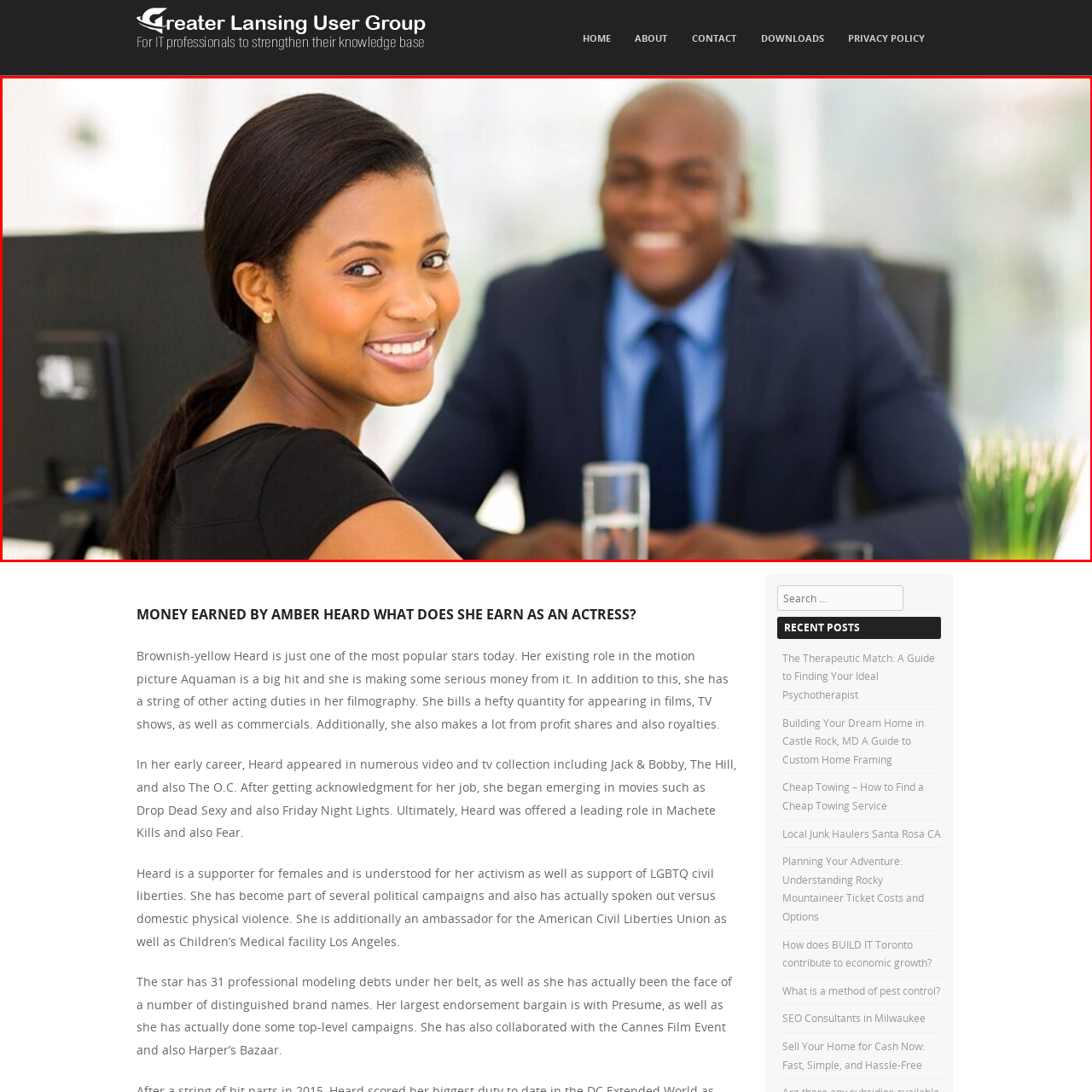What is the atmosphere in the office?
Look at the image inside the red bounding box and craft a detailed answer using the visual details you can see.

The image captures a friendly and collaborative atmosphere in the office, which is evident from the warm smiles of the woman and the man in the business suit, creating a sense of teamwork and effective communication.